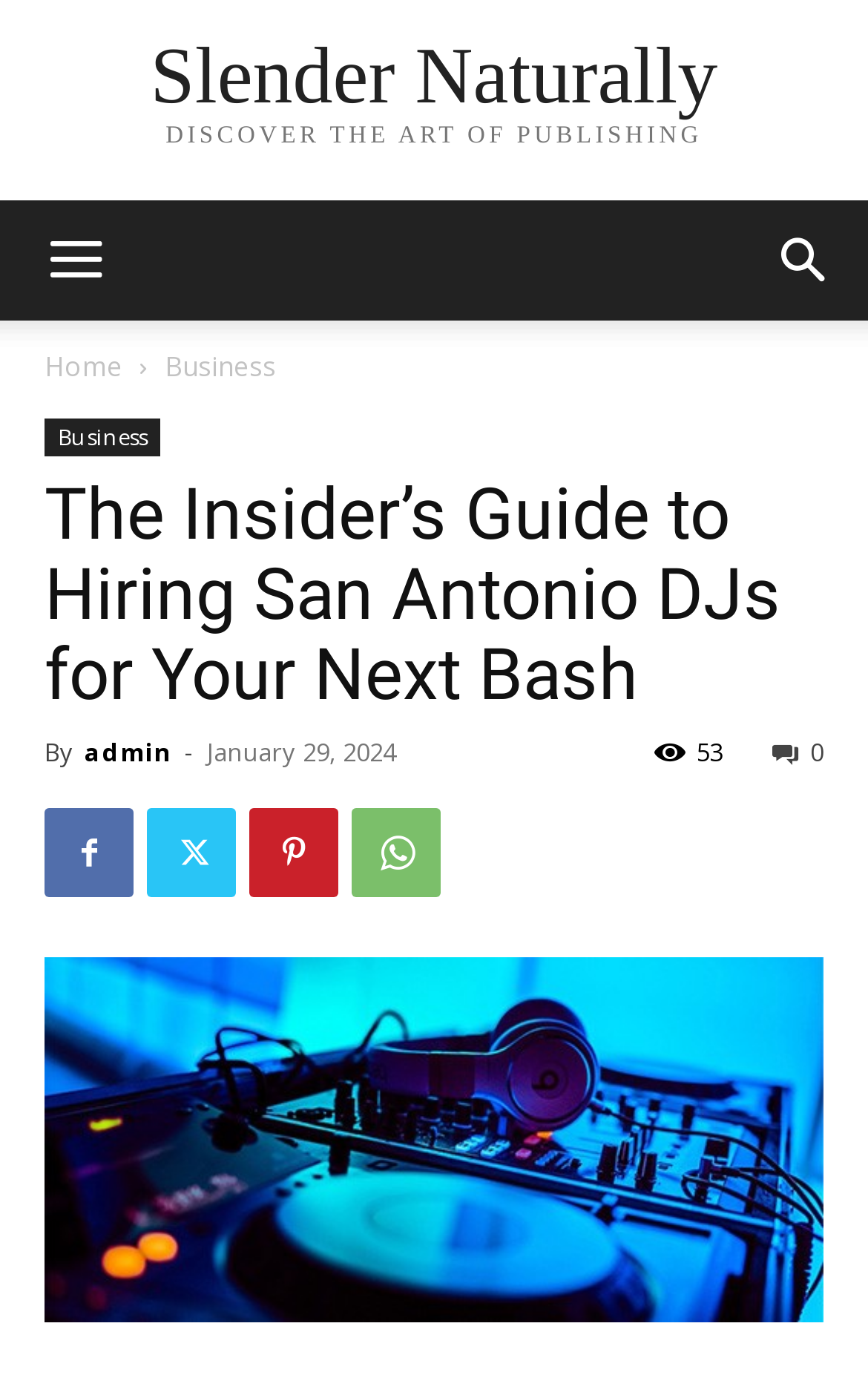Please give a succinct answer to the question in one word or phrase:
How many social media links are there?

4